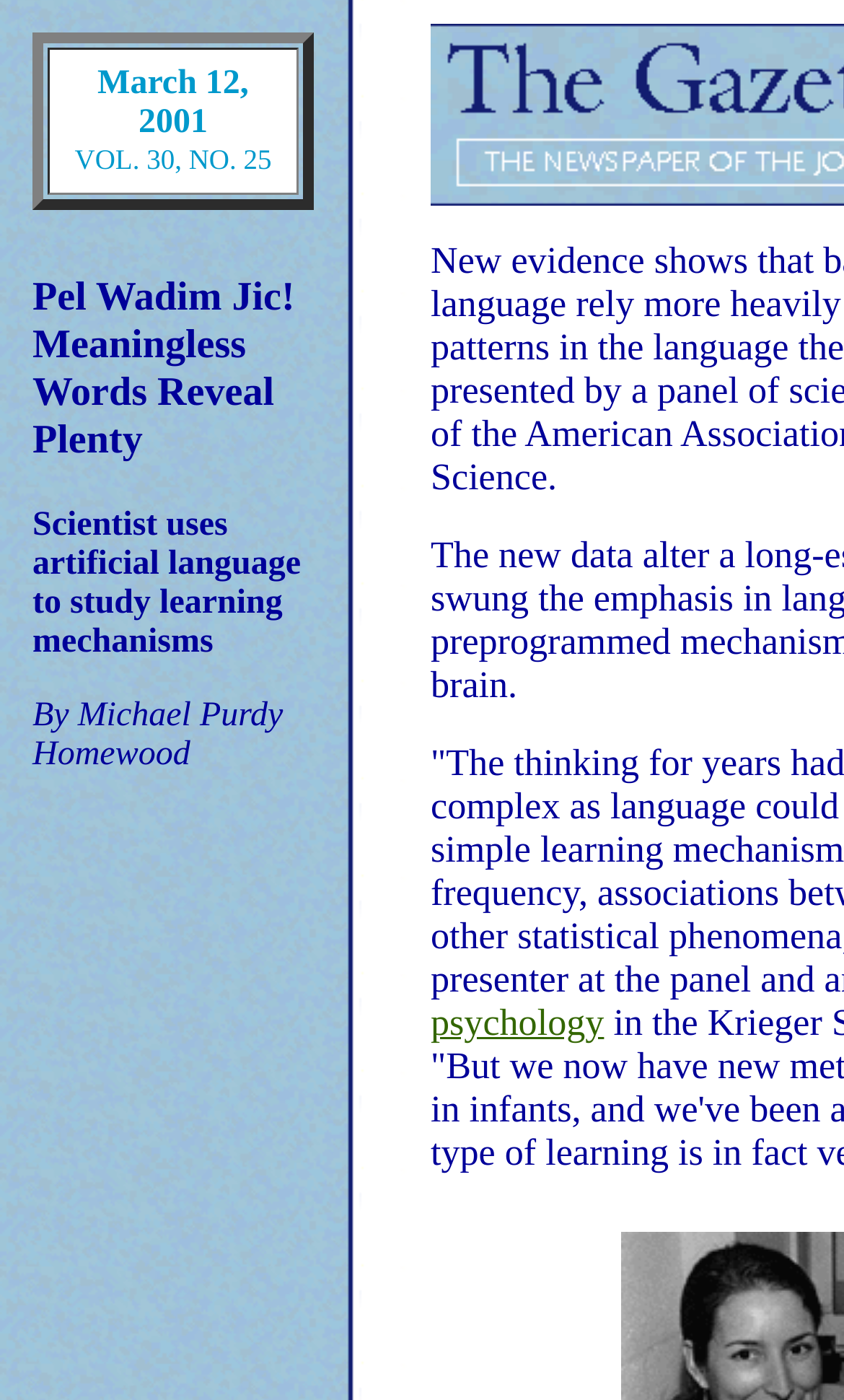Please answer the following question using a single word or phrase: 
What is the bounding box coordinate of the link 'psychology'?

[0.51, 0.716, 0.716, 0.745]